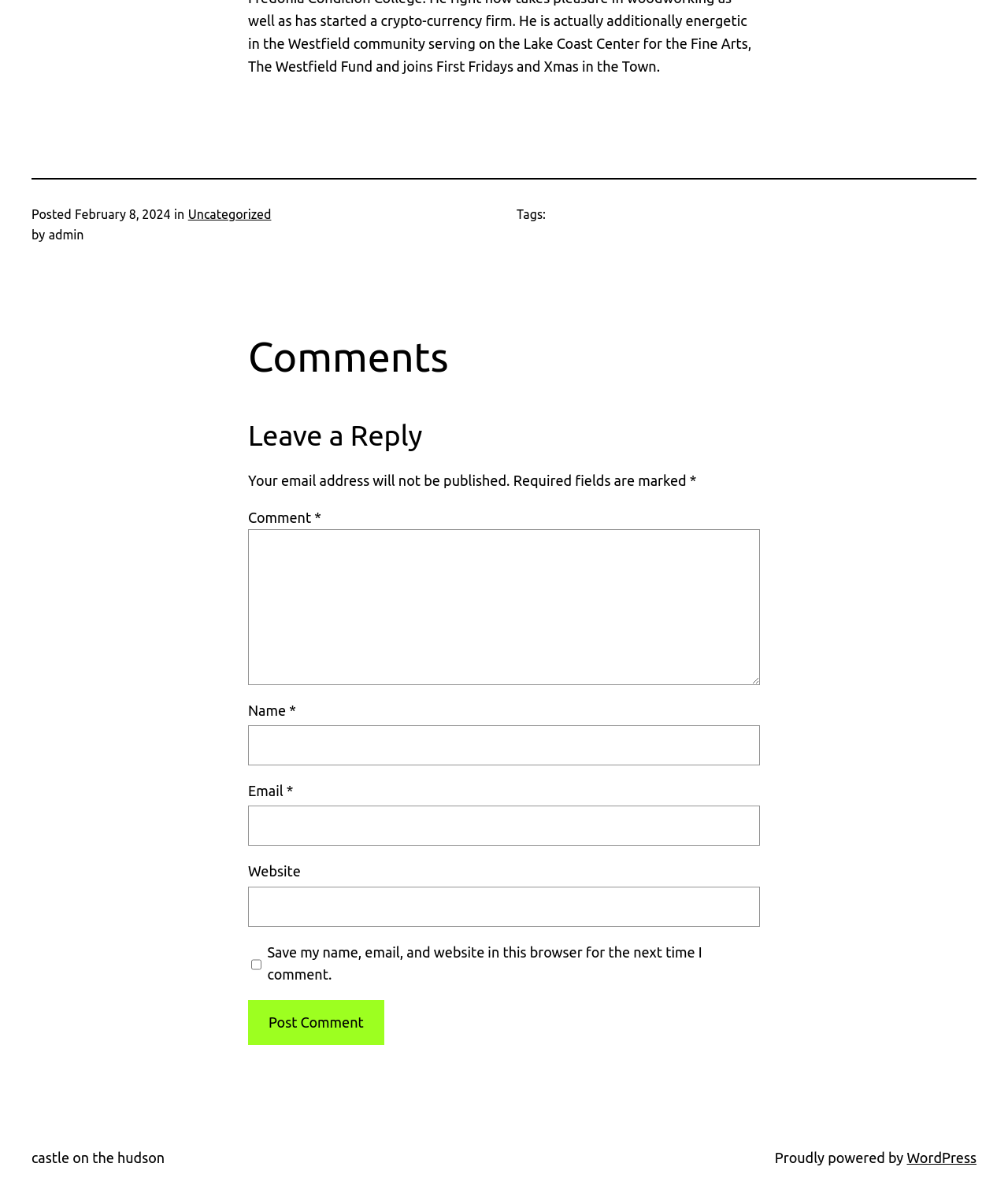What is the date of the post?
Look at the image and respond with a single word or a short phrase.

February 8, 2024